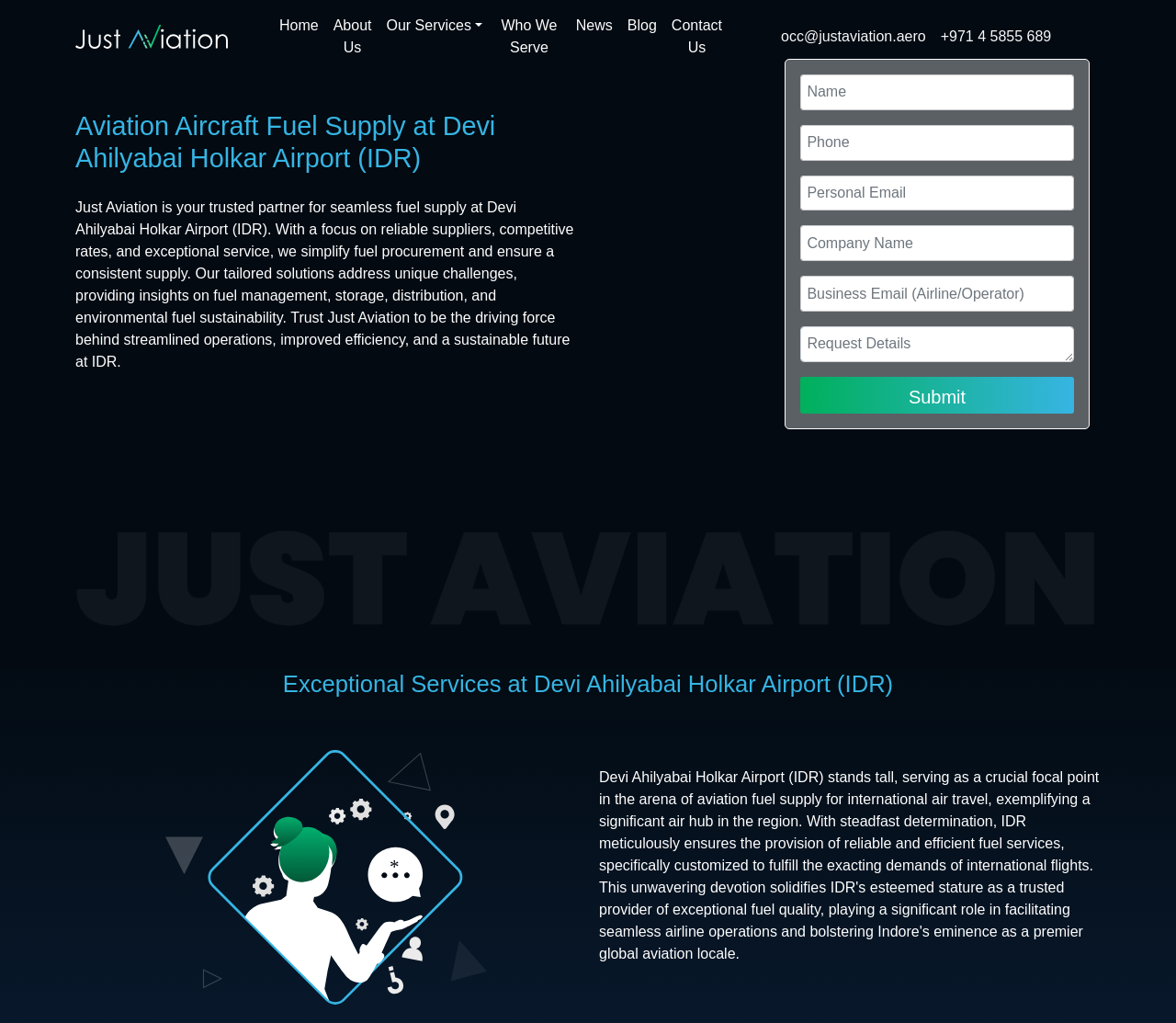What is the name of the company providing fuel supply services?
Provide a short answer using one word or a brief phrase based on the image.

Just Aviation